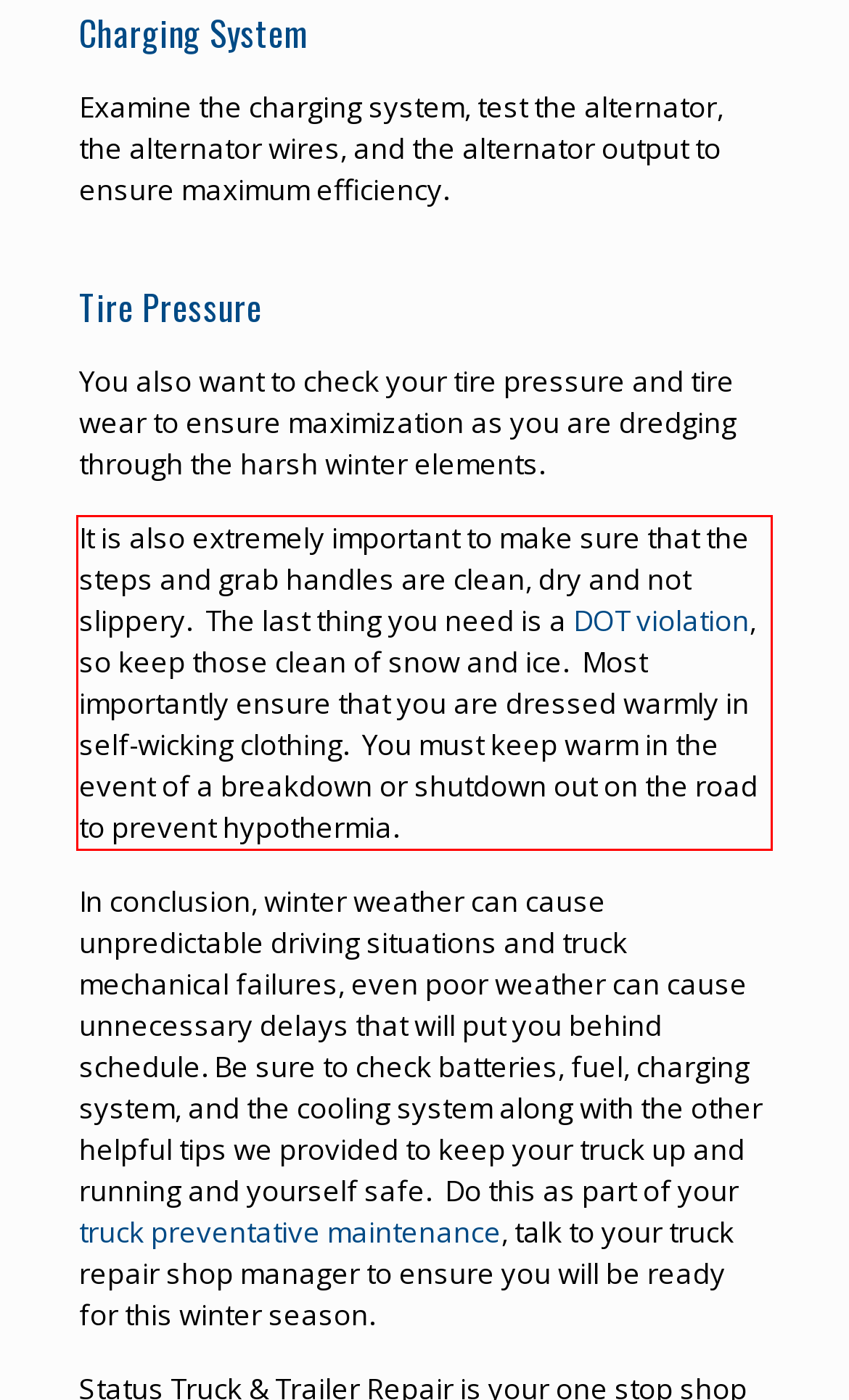Locate the red bounding box in the provided webpage screenshot and use OCR to determine the text content inside it.

It is also extremely important to make sure that the steps and grab handles are clean, dry and not slippery. The last thing you need is a DOT violation, so keep those clean of snow and ice. Most importantly ensure that you are dressed warmly in self-wicking clothing. You must keep warm in the event of a breakdown or shutdown out on the road to prevent hypothermia.